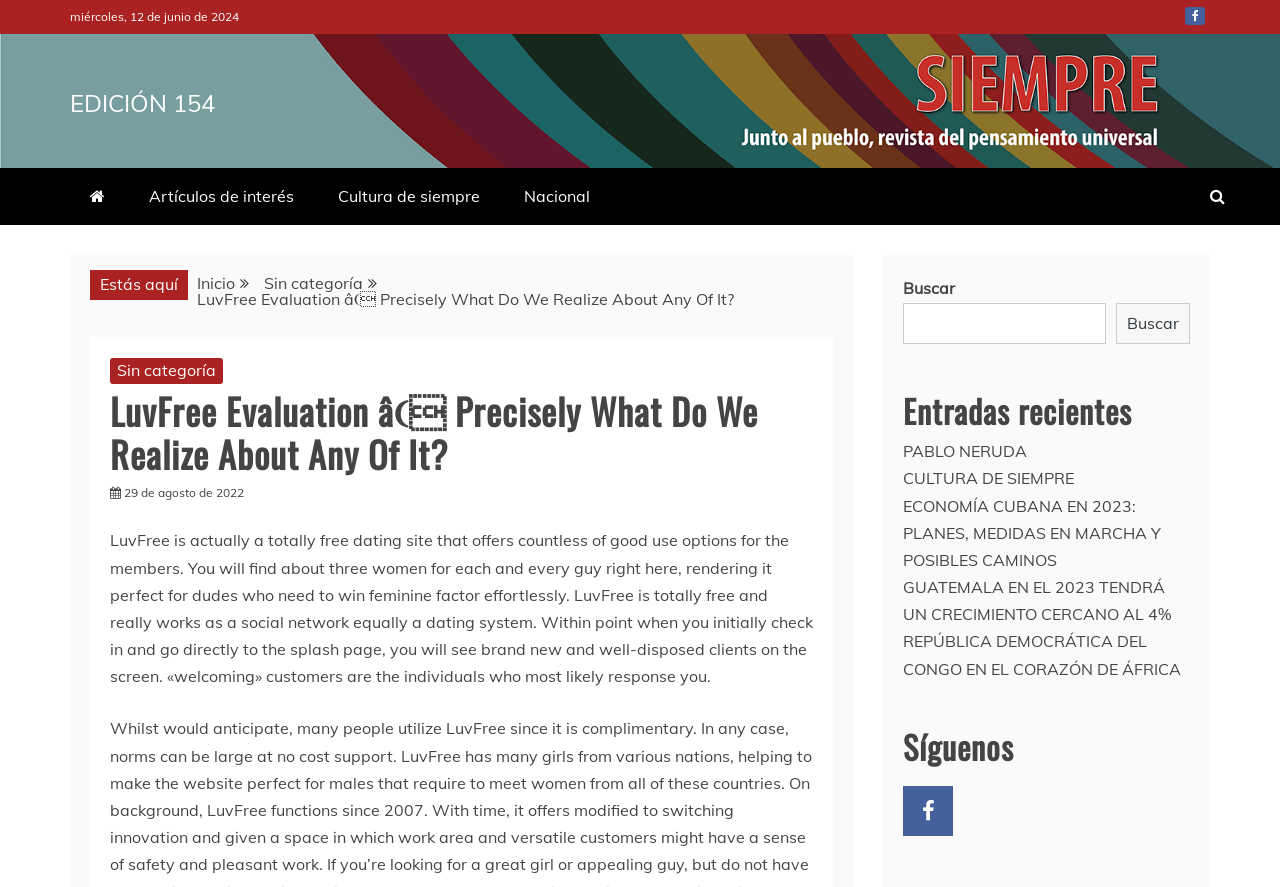Find the bounding box coordinates for the element that must be clicked to complete the instruction: "Check out the article about Pablo Neruda". The coordinates should be four float numbers between 0 and 1, indicated as [left, top, right, bottom].

[0.705, 0.497, 0.802, 0.52]